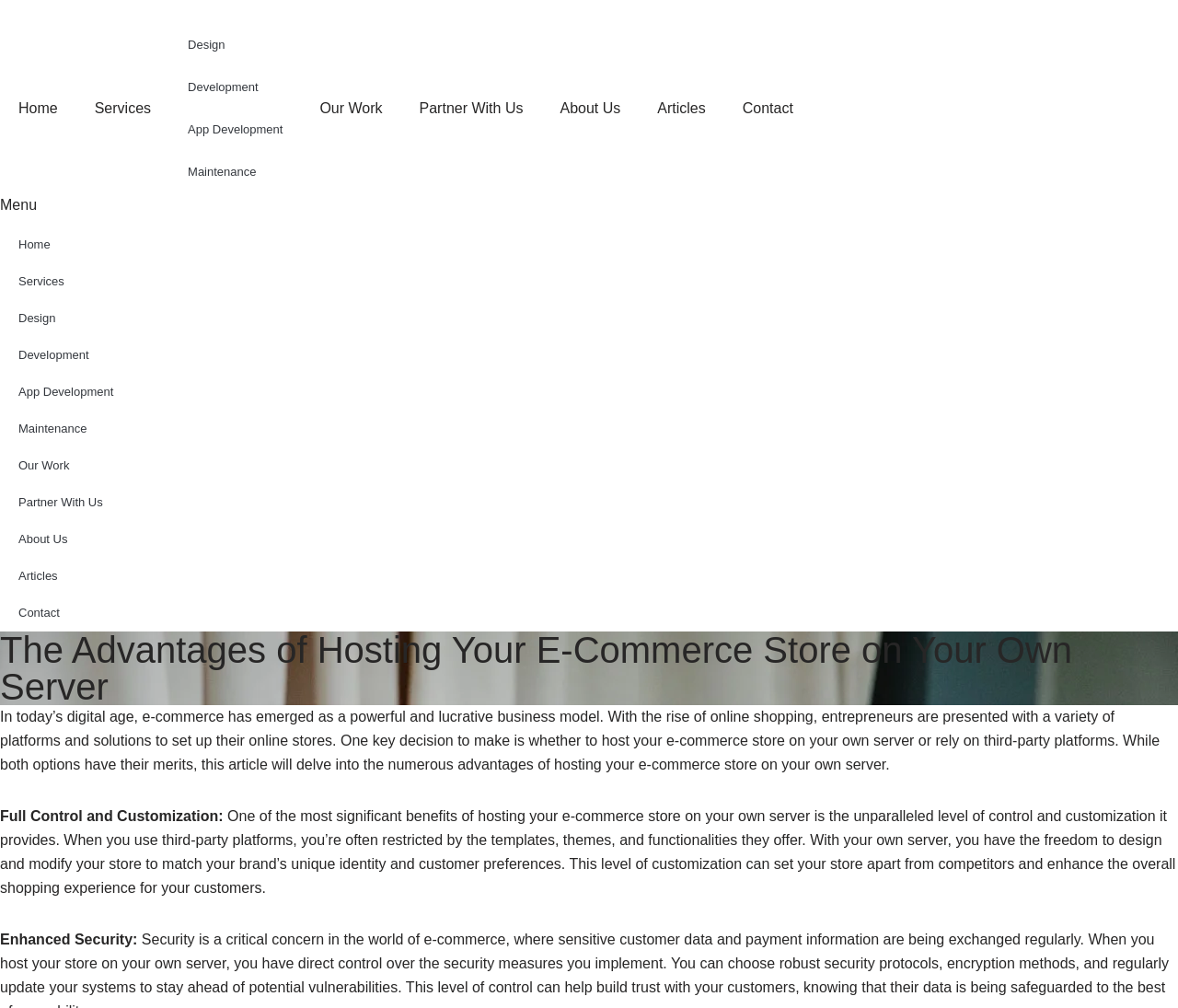What is the main title displayed on this webpage?

The Advantages of Hosting Your E-Commerce Store on Your Own Server